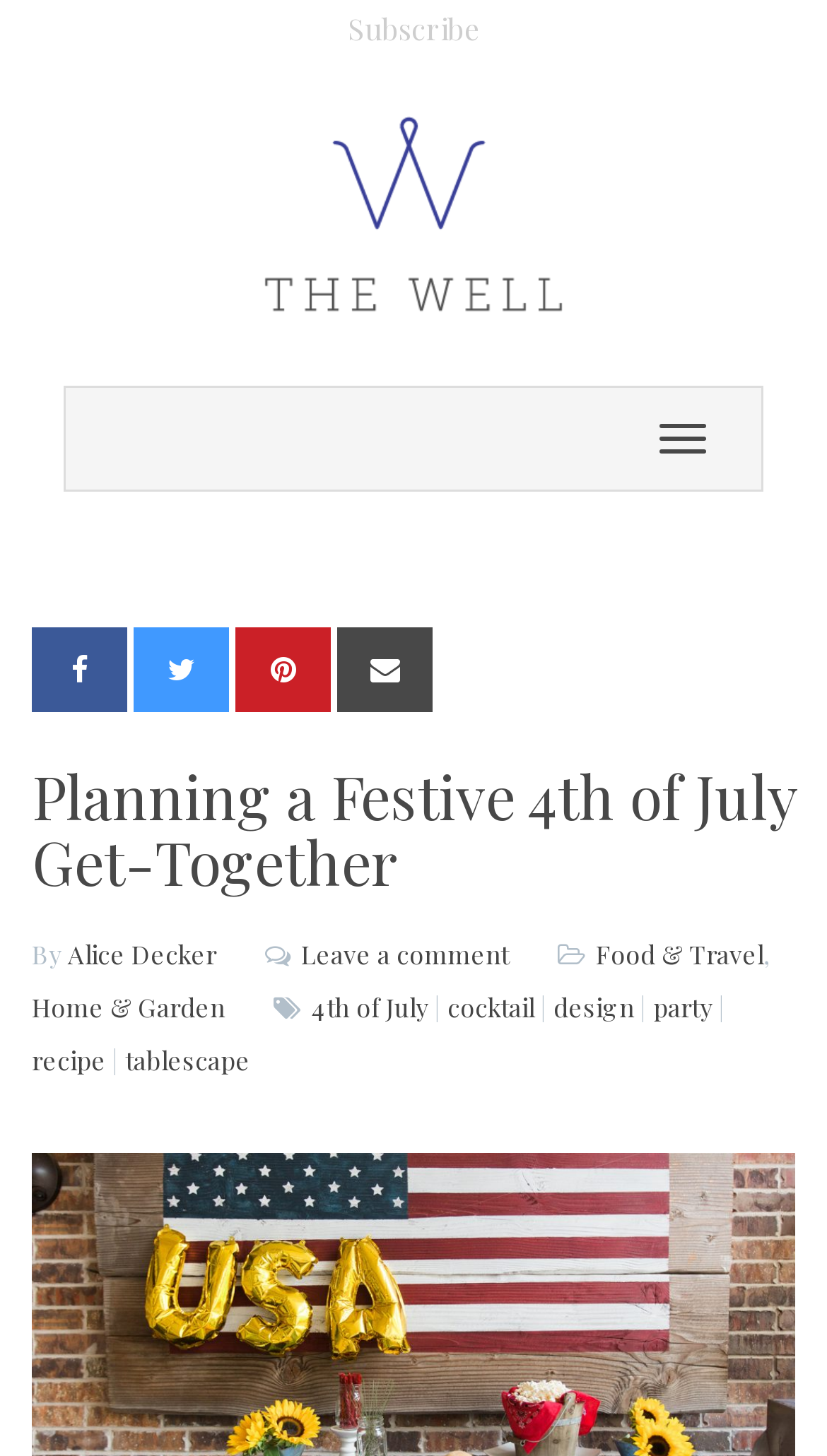What is the purpose of the button with the icon ''?
Look at the image and respond to the question as thoroughly as possible.

The purpose of the button with the icon '' can be found by looking at the button's description, which says 'Toggle navigation'.